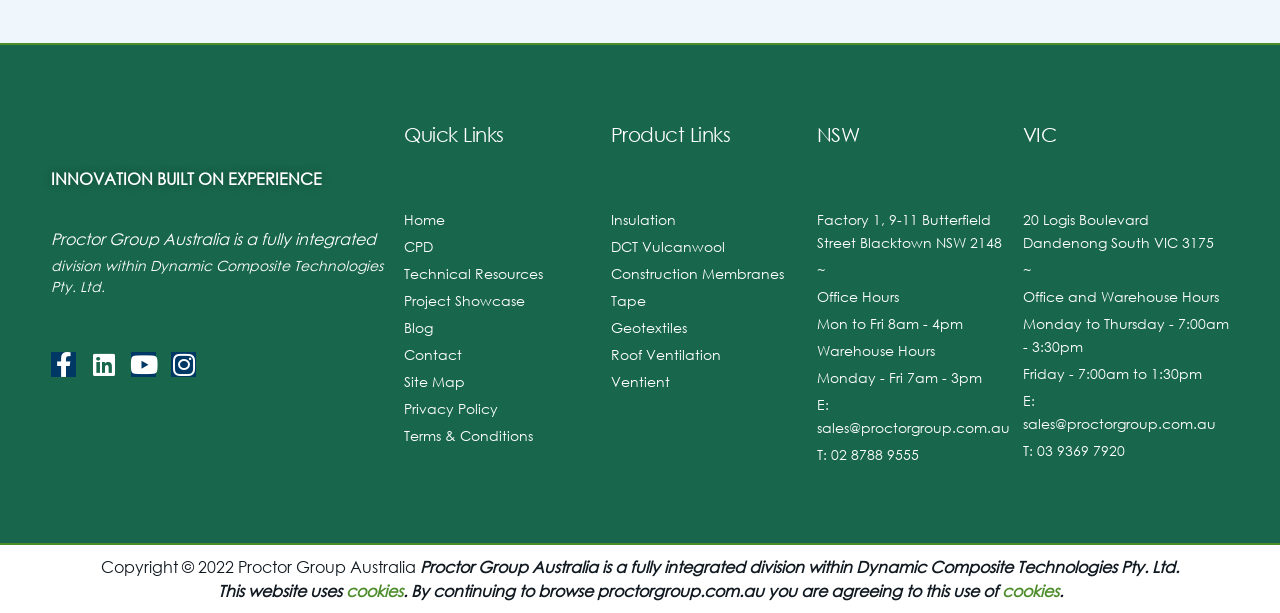How many social media links are there?
Using the information from the image, answer the question thoroughly.

There are four social media links: Facebook, Linkedin, Youtube, and Instagram, which are represented by the links 'Facebook-f ', 'Linkedin ', 'Youtube ', and 'Instagram ' respectively.